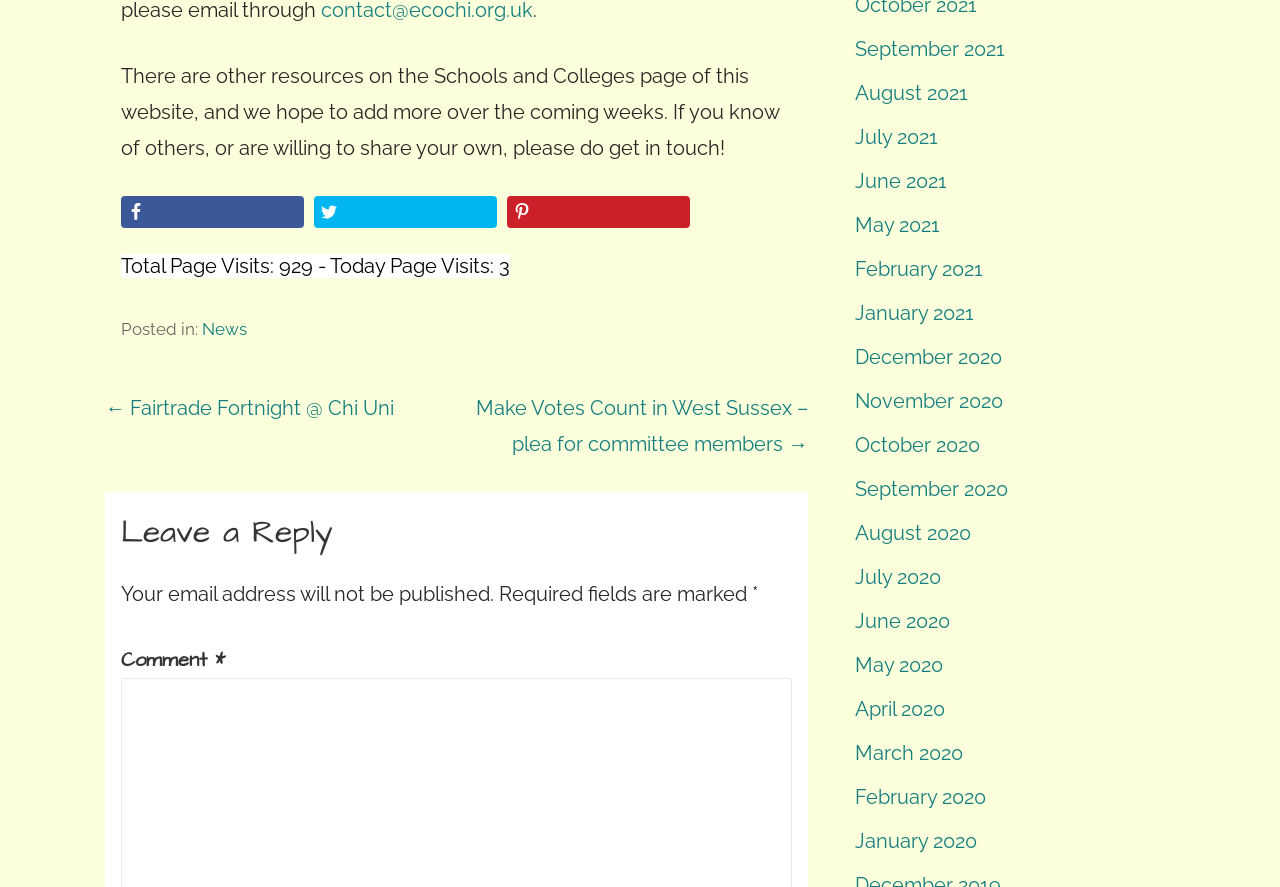What is the purpose of the links at the top right corner?
Please give a well-detailed answer to the question.

The links at the top right corner, including 'Facebook', 'Tweet', and 'Pin', are likely used to share the webpage's content on social media platforms.